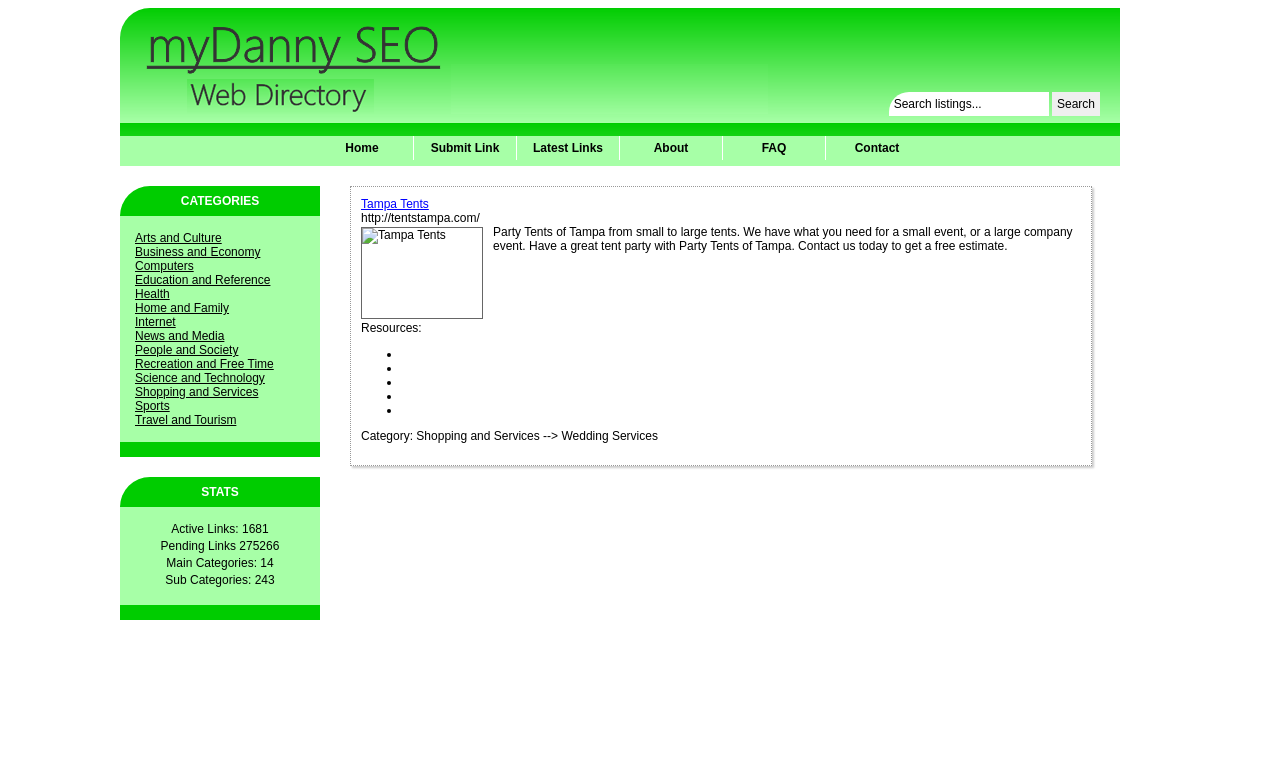Extract the bounding box coordinates for the described element: "Education and Reference". The coordinates should be represented as four float numbers between 0 and 1: [left, top, right, bottom].

[0.105, 0.356, 0.211, 0.374]